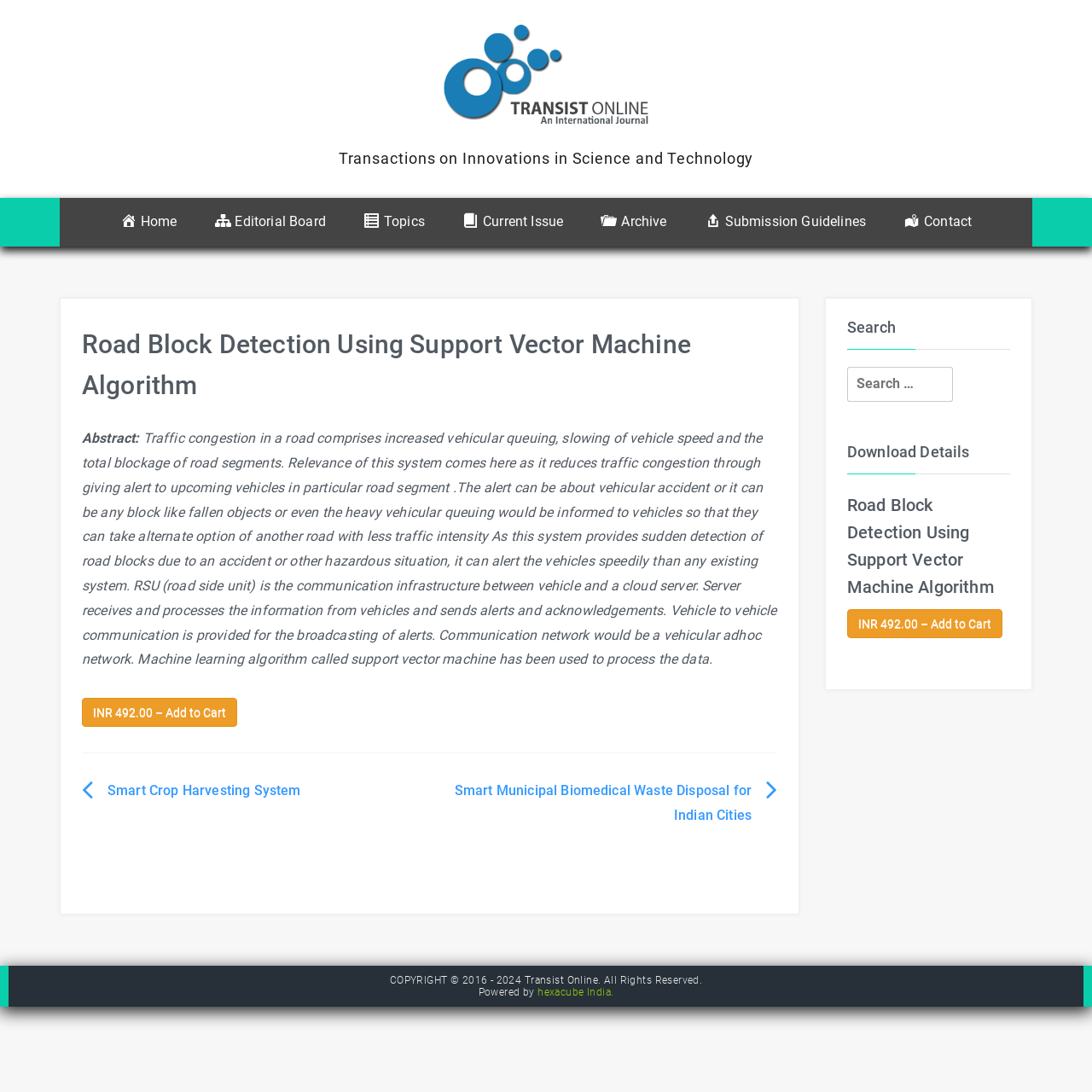Generate a thorough explanation of the webpage's elements.

The webpage is about "Road Block Detection Using Support Vector Machine Algorithm" on the Transist Online platform. At the top, there is a logo of Transist Online, accompanied by a link to the platform's homepage. Below the logo, there is a horizontal navigation menu with links to various sections, including "Home", "Editorial Board", "Topics", "Current Issue", "Archive", "Submission Guidelines", and "Contact".

The main content of the webpage is divided into two sections. On the left, there is an article section that takes up most of the page. It starts with a heading that matches the title of the webpage, followed by an abstract that describes the system's purpose and functionality. The abstract is a lengthy text that explains how the system reduces traffic congestion by detecting road blocks and alerting vehicles.

Below the abstract, there is a button to add the article to a cart, with a price tag of INR 492.00. The button also displays a "Loading" indicator.

On the right side of the page, there is a complementary section that contains a search bar, a heading that says "Download Details", and another instance of the article title. Below the title, there is a button to add the article to a cart, similar to the one on the left side.

At the bottom of the page, there is a footer section that displays copyright information, a link to Transist Online, and a message that says "Powered by hexacube India."